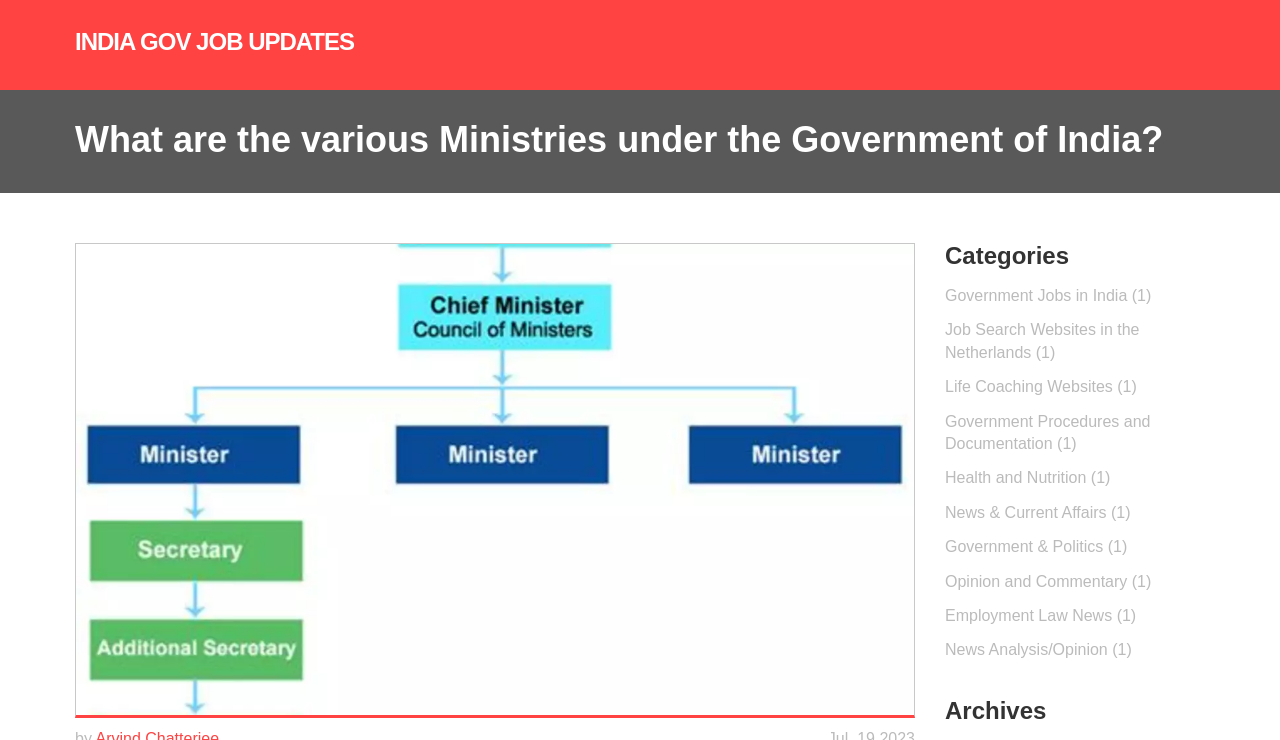Locate the bounding box coordinates of the element that should be clicked to fulfill the instruction: "Explore the 'Government Jobs in India' category".

[0.738, 0.388, 0.899, 0.411]